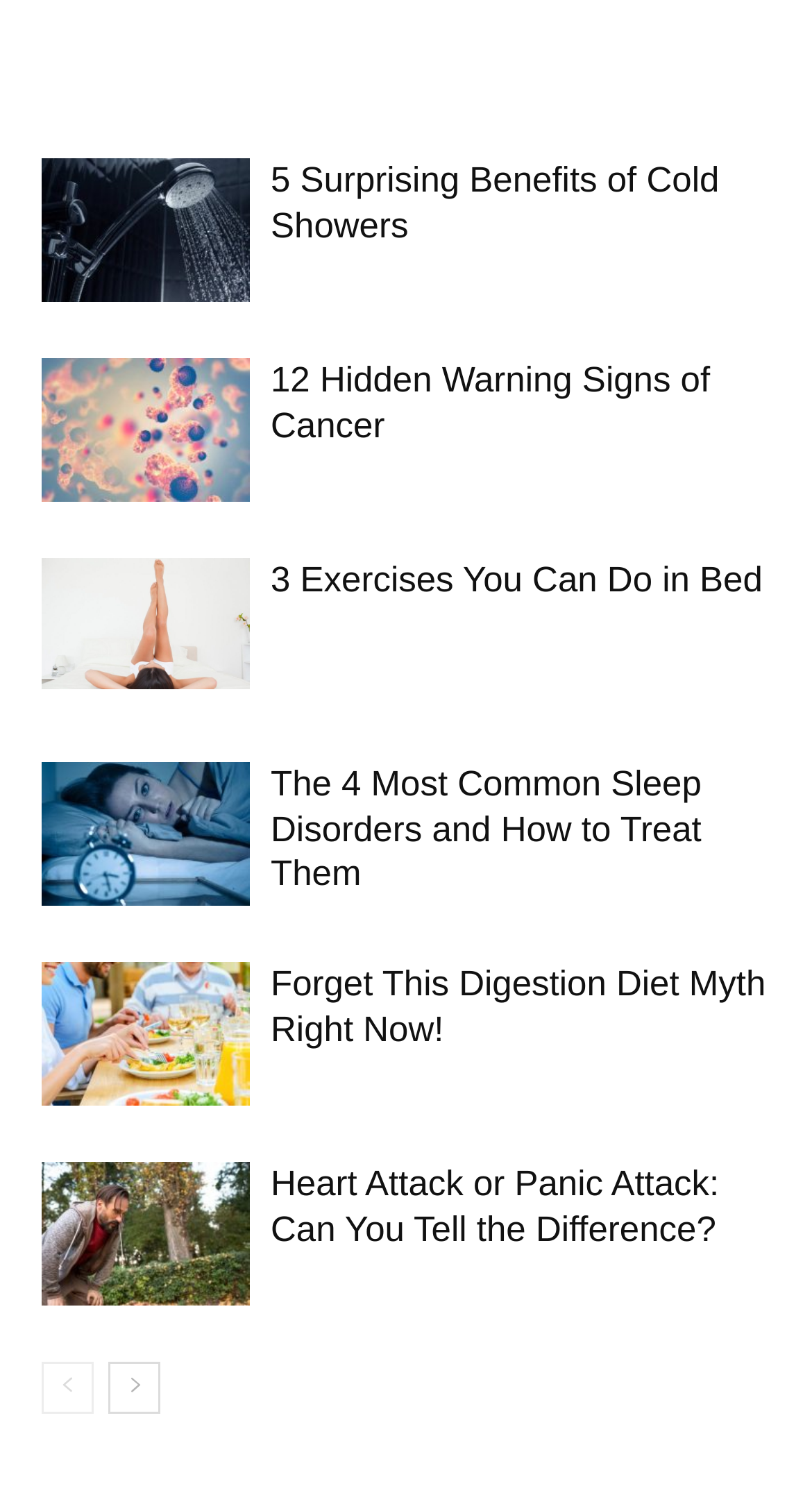Provide a single word or phrase to answer the given question: 
How many articles are listed on this page?

6